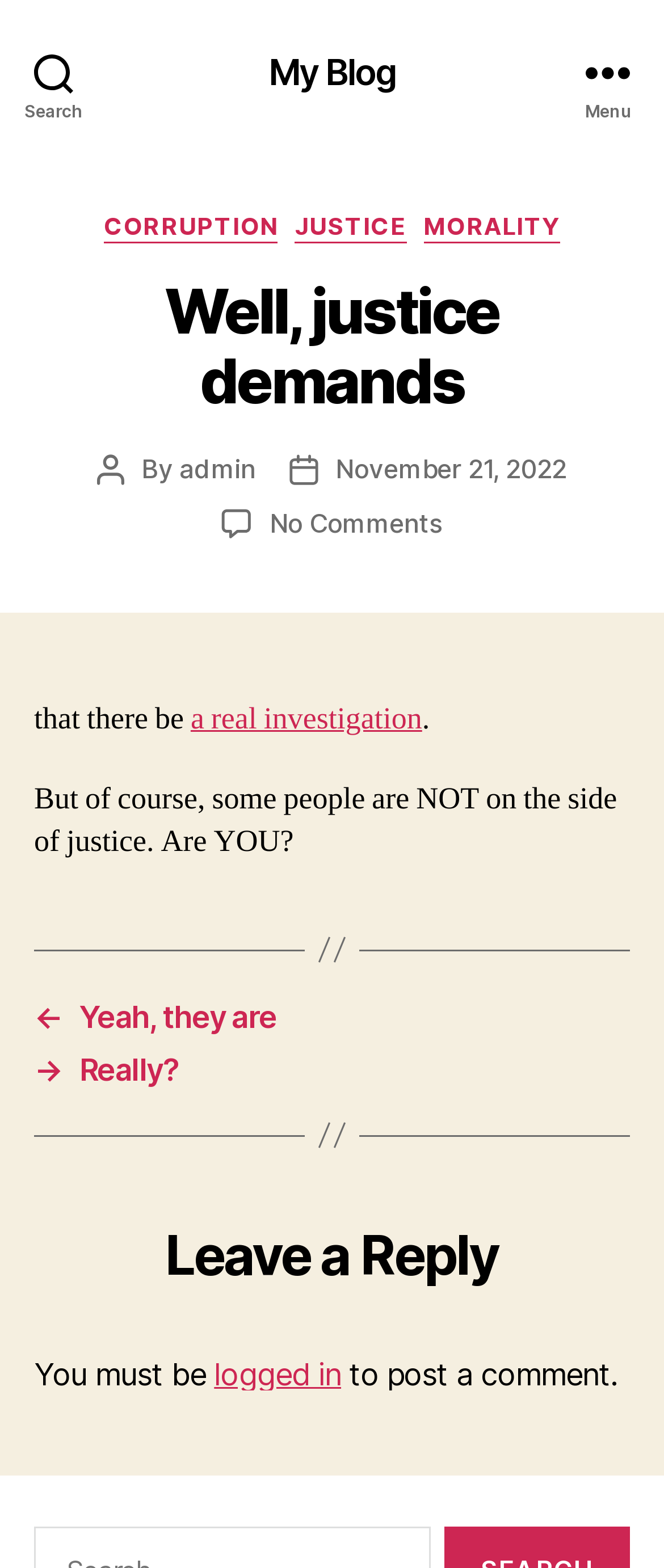Who is the author of the blog post?
Look at the image and provide a short answer using one word or a phrase.

Admin